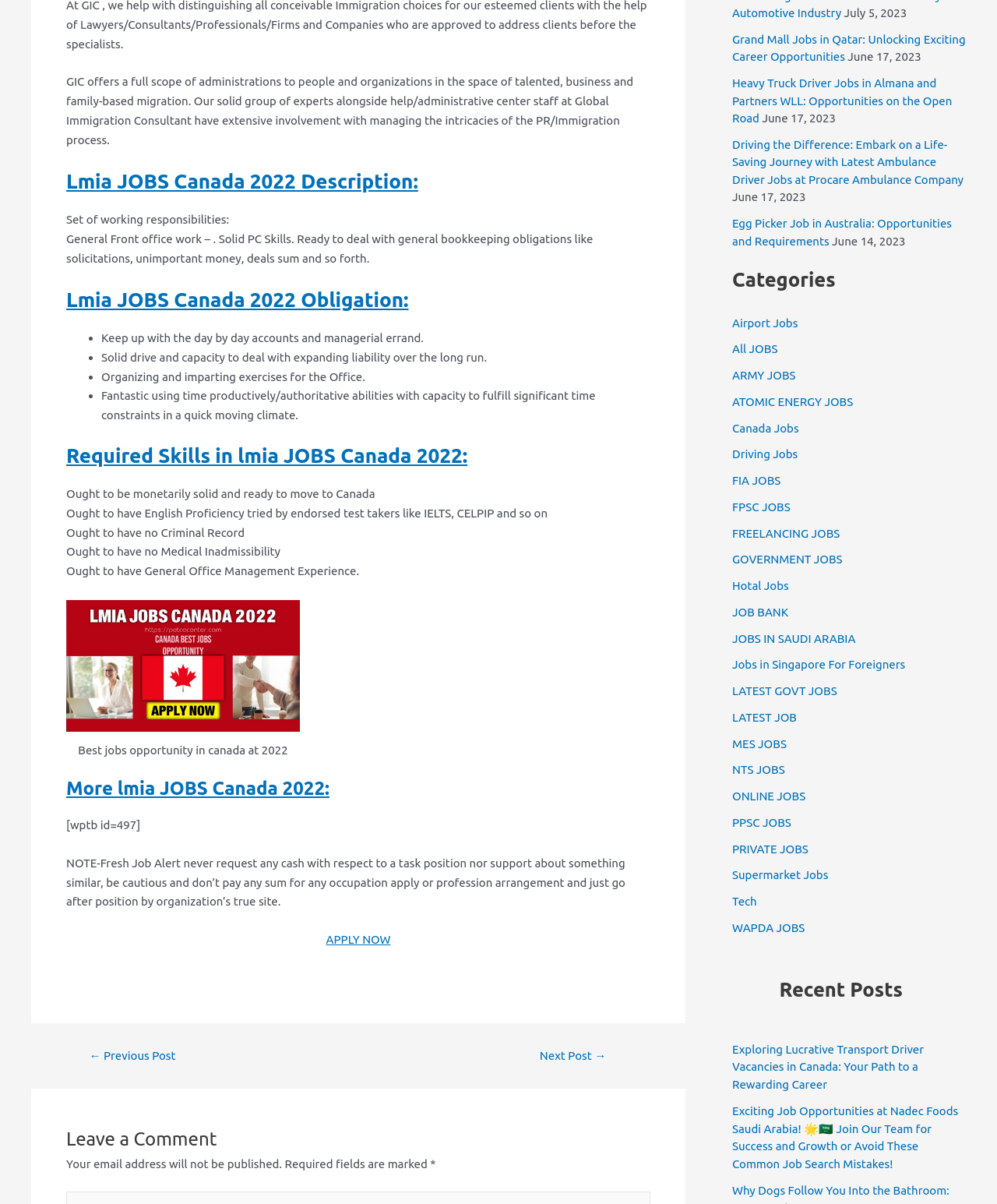Identify the bounding box coordinates of the part that should be clicked to carry out this instruction: "Read the 'Lmia JOBS Canada 2022 Description'".

[0.066, 0.14, 0.652, 0.162]